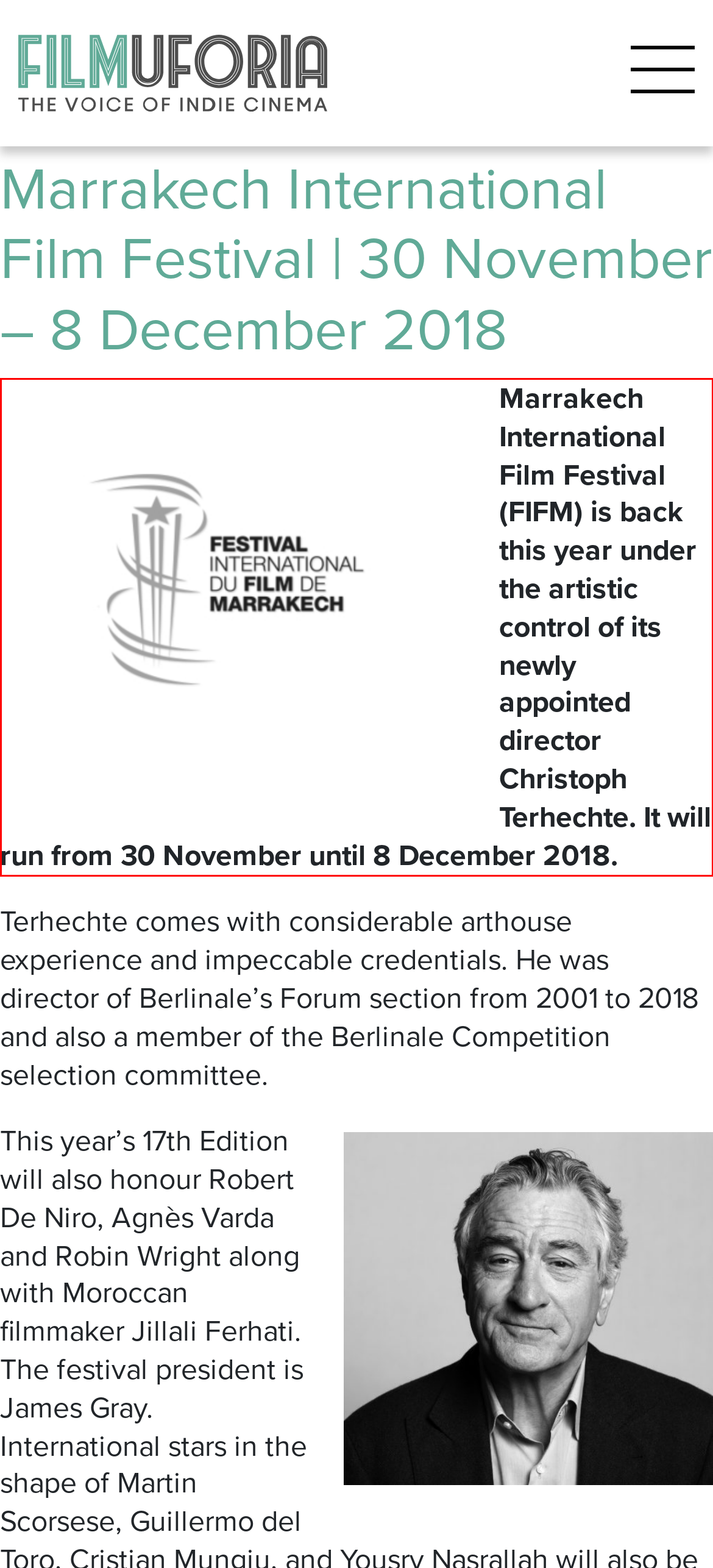From the given screenshot of a webpage, identify the red bounding box and extract the text content within it.

Marrakech International Film Festival (FIFM) is back this year under the artistic control of its newly appointed director Christoph Terhechte. It will run from 30 November until 8 December 2018.